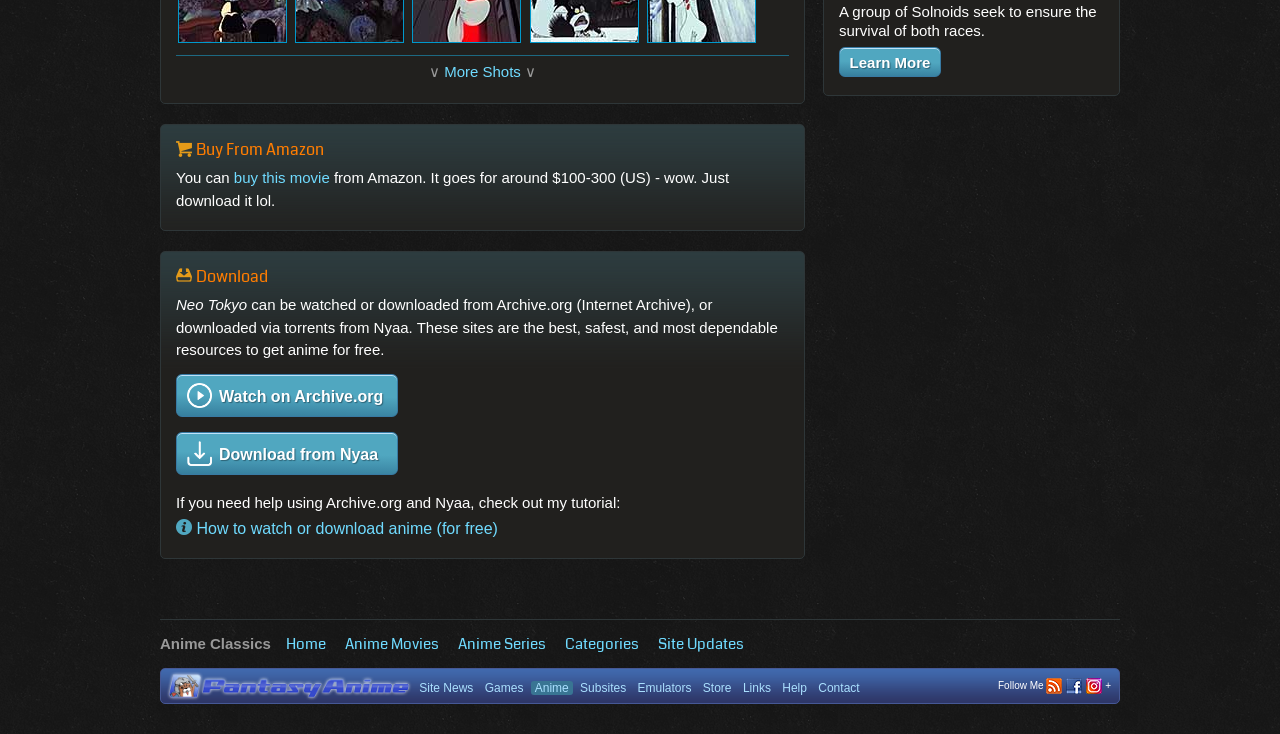Please answer the following question using a single word or phrase: 
What is the price range of the anime movie on Amazon?

$100-300